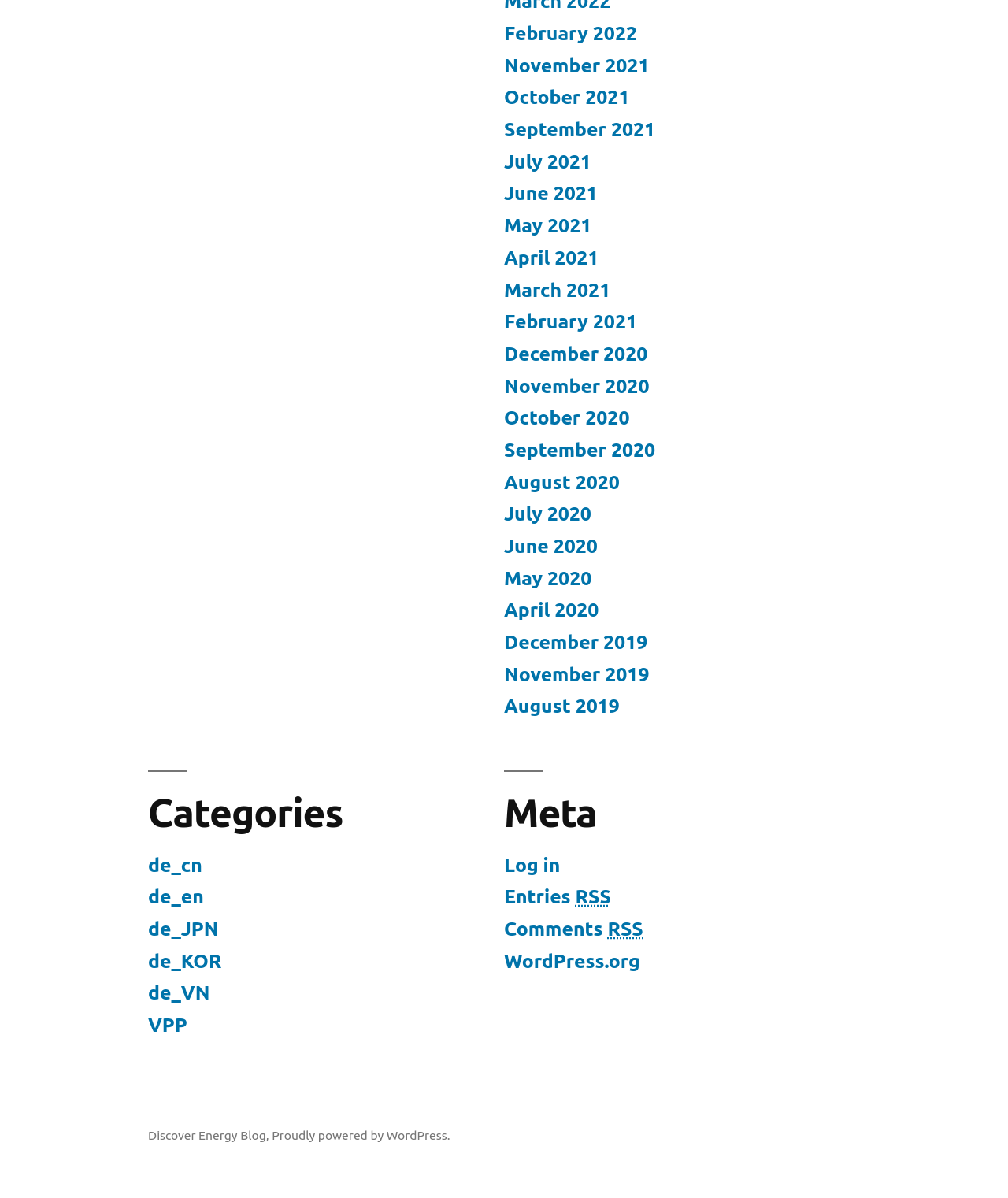What is the platform powering this blog?
Based on the image, give a one-word or short phrase answer.

WordPress